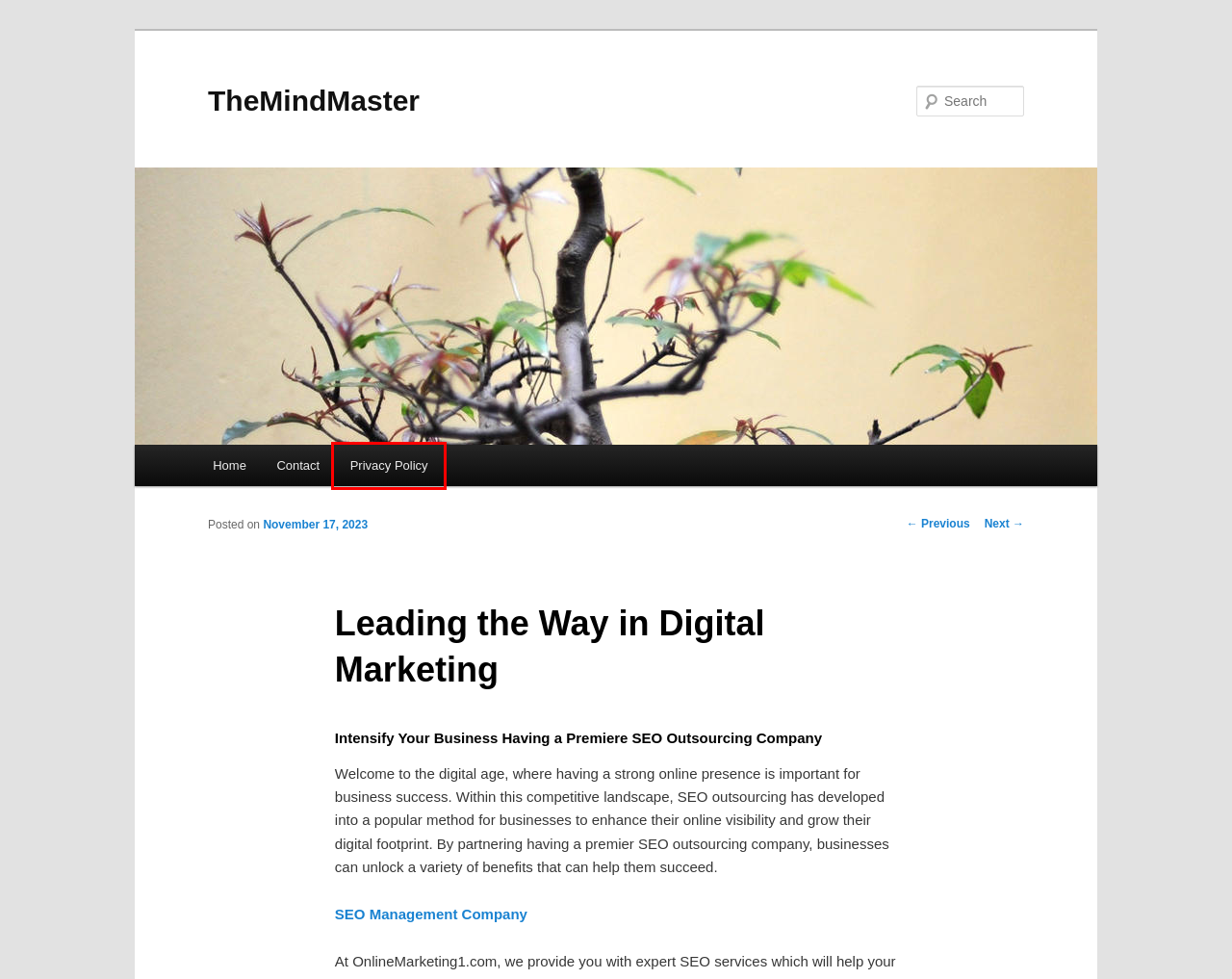Examine the screenshot of the webpage, noting the red bounding box around a UI element. Pick the webpage description that best matches the new page after the element in the red bounding box is clicked. Here are the candidates:
A. Privacy Policy | TheMindMaster
B. TheMindMaster
C. Mesquite SEO Services Company, Digital Marketing Experts Near Mesquite TX
D. Advertising & Marketing | TheMindMaster
E. Blog Tool, Publishing Platform, and CMS – WordPress.org
F. Contact | TheMindMaster
G. Small Business Online Marketing Strategies 1on1 | TheMindMaster
H. Strategic SEO Management for Optimal Results | TheMindMaster

A